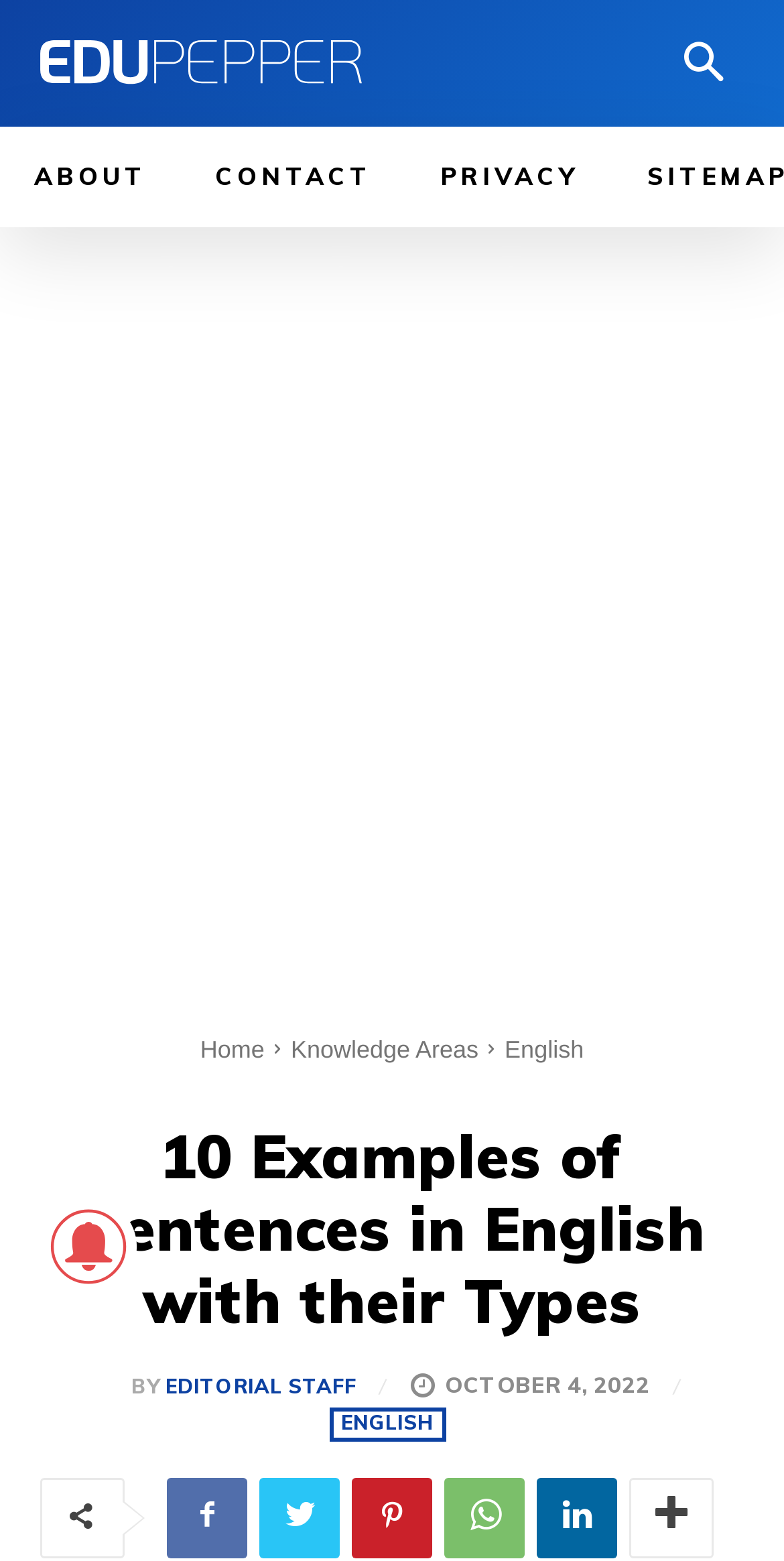Determine the bounding box for the described UI element: "Pinterest".

[0.449, 0.946, 0.551, 0.998]